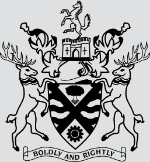Compose an extensive description of the image.

The image features the official crest of the London Borough of Bexley, an emblem that symbolizes the local authority's heritage and values. The crest is adorned with two majestic stags, representing strength and unity, flanking a central shield that showcases important local iconography, including a castle and a musical instrument, which may suggest Bexley's historical significance and cultural contributions. Above the shield is a heraldic banner, featuring a stylized horse, indicating nobility and grace. Encircled by ornate flourishes, the crest bears the motto "Boldly and Rightly," an assertion of the council's commitment to integrity and bold governance in serving the community. This emblem serves as a proud representation of Bexley’s identity and civic pride.